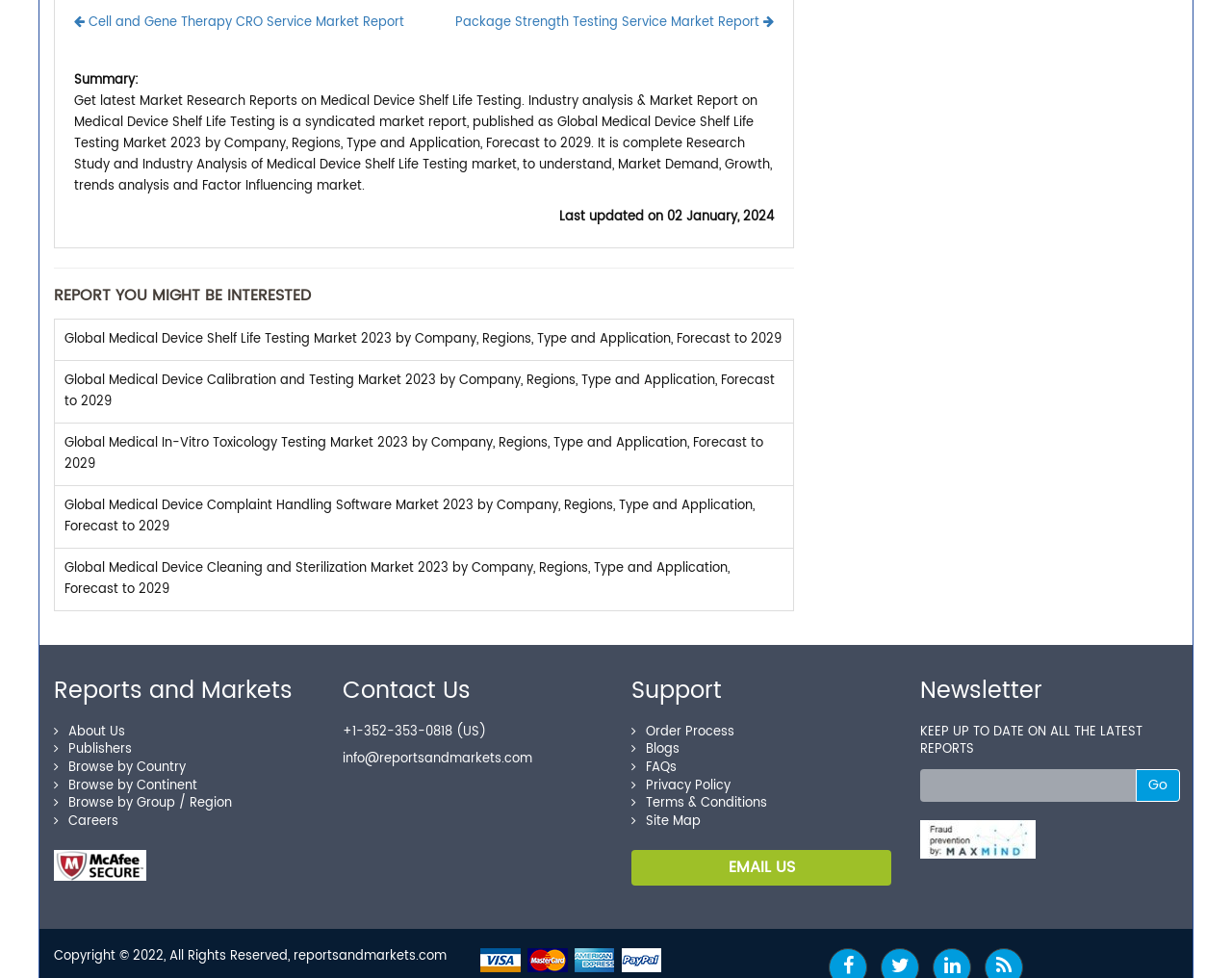How many report links are there on the webpage?
Look at the image and respond to the question as thoroughly as possible.

I counted the number of links on the webpage that are related to reports, and I found 7 links: 'Package Strength Testing Service Market Report', 'Cell and Gene Therapy CRO Service Market Report', 'Global Medical Device Shelf Life Testing Market 2023 by Company, Regions, Type and Application, Forecast to 2029', 'Global Medical Device Calibration and Testing Market 2023 by Company, Regions, Type and Application, Forecast to 2029', 'Global Medical In-Vitro Toxicology Testing Market 2023 by Company, Regions, Type and Application, Forecast to 2029', 'Global Medical Device Complaint Handling Software Market 2023 by Company, Regions, Type and Application, Forecast to 2029', and 'Global Medical Device Cleaning and Sterilization Market 2023 by Company, Regions, Type and Application, Forecast to 2029'.